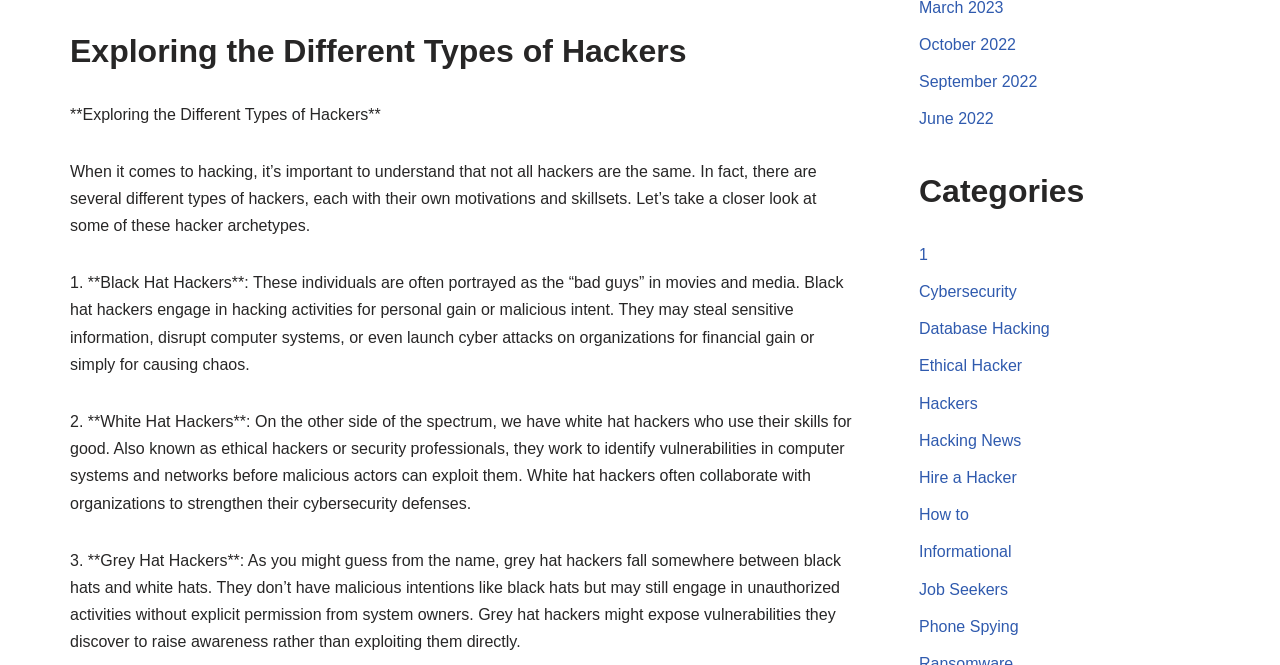Locate the bounding box coordinates of the area where you should click to accomplish the instruction: "Read about 'Black Hat Hackers'".

[0.055, 0.412, 0.659, 0.561]